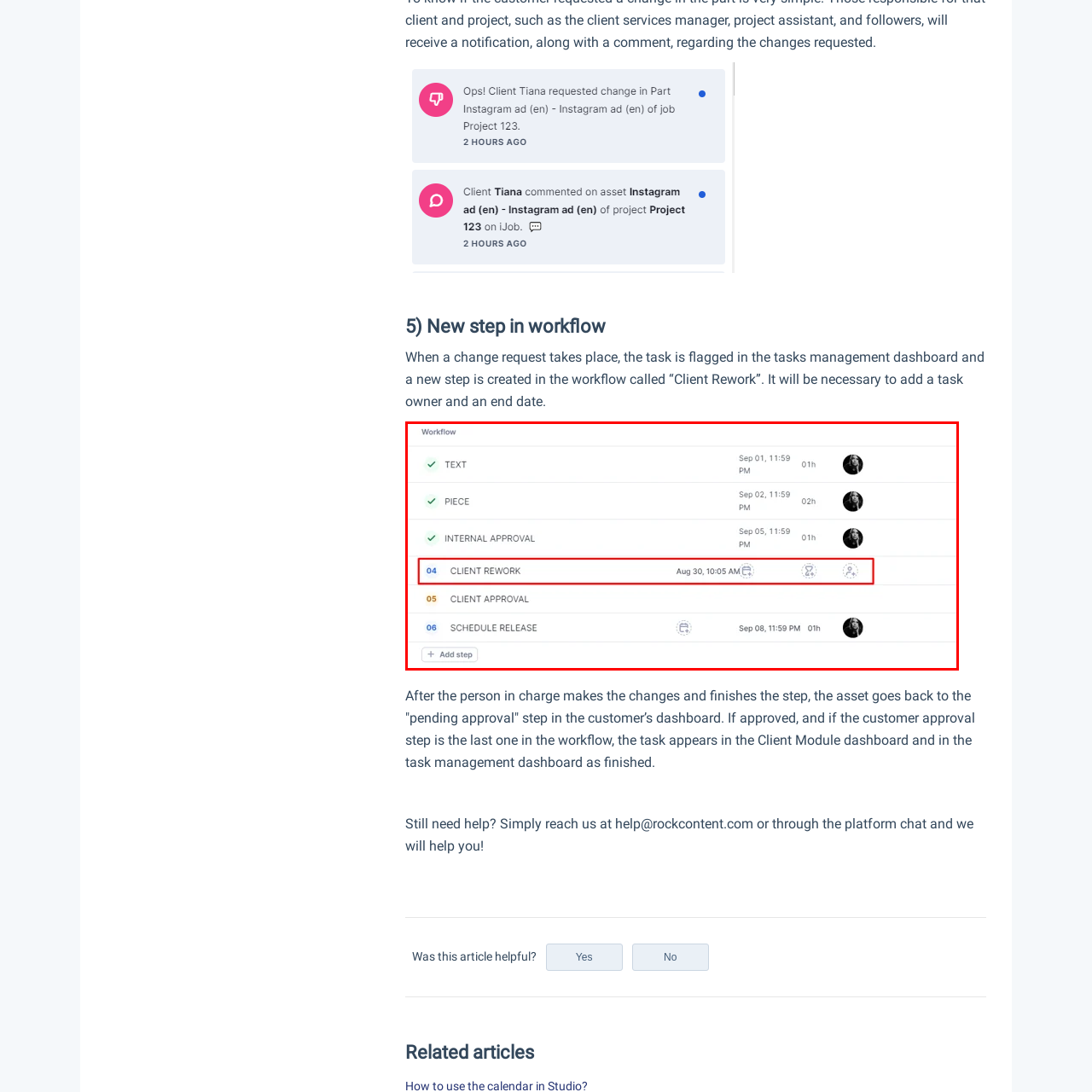What is the scheduled date and time for the 'CLIENT REWORK' task?  
Please examine the image enclosed within the red bounding box and provide a thorough answer based on what you observe in the image.

The scheduled date and time for the 'CLIENT REWORK' task can be determined by looking at the timestamp associated with the task, which is August 30 at 10:05 AM.